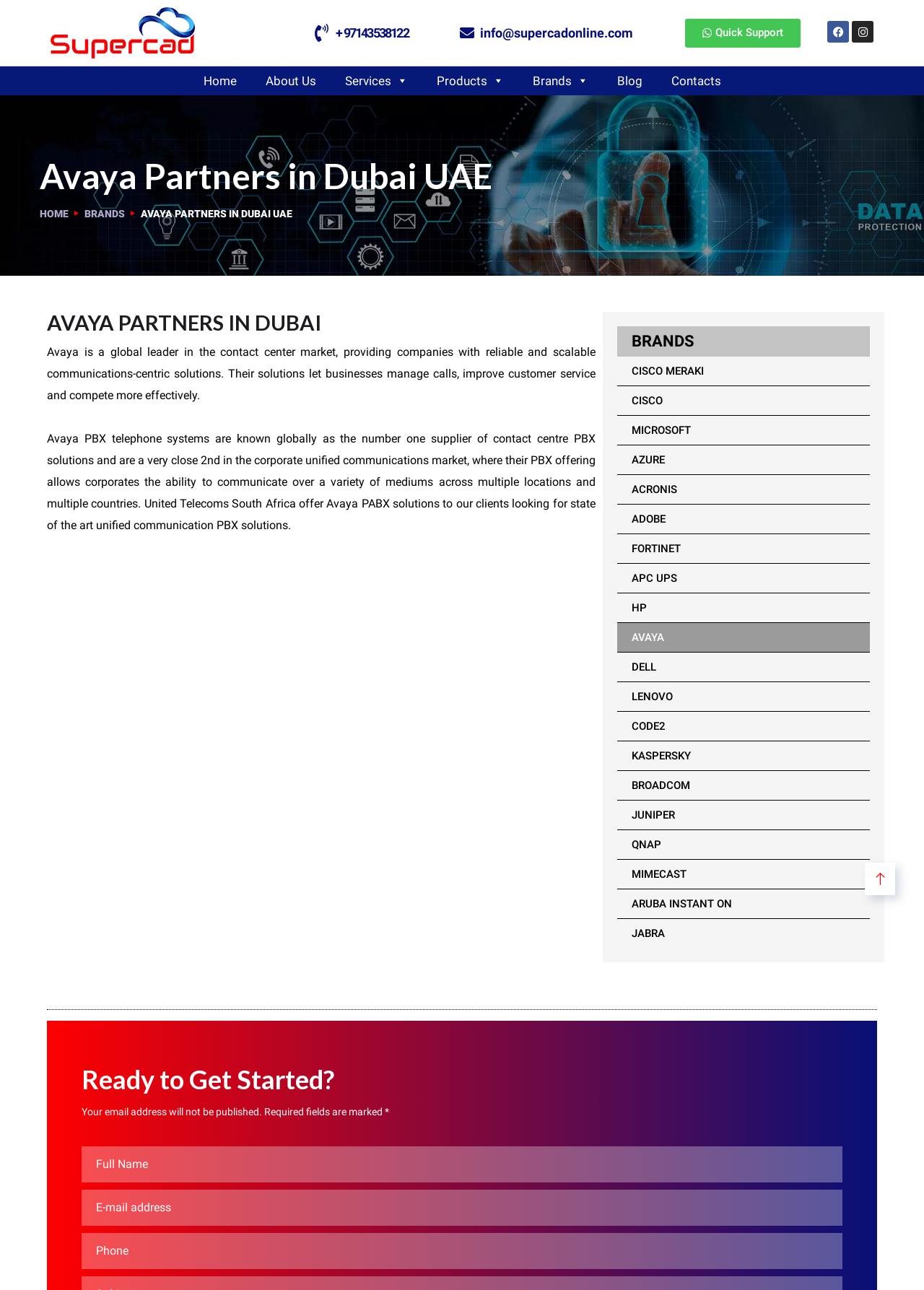Provide a thorough description of this webpage.

The webpage is about Supercad Trading LLC, an Avaya partner in Dubai, UAE, offering Avaya solutions to help businesses manage calls and improve customer service. 

At the top left, there is a logo of Supercad Trading LLC, accompanied by a link to the company's name. Next to it, there are contact details, including a phone number and an email address. 

On the top right, there are social media links to Facebook and Instagram, as well as a "Quick Support" link. 

Below the top section, there is a navigation menu with links to "Home", "About Us", "Services", "Products", "Brands", "Blog", and "Contacts". 

The main content area has a heading "Avaya Partners in Dubai UAE" followed by a brief introduction to Avaya, a global leader in the contact center market. The text explains how Avaya's solutions help businesses manage calls and improve customer service. 

There is another section with a heading "BRANDS" on the right side of the page. This section has a subheading "Ready to Get Started?" and a contact form with fields for full name, email address, and phone number. 

At the bottom right, there is a small icon with a link.